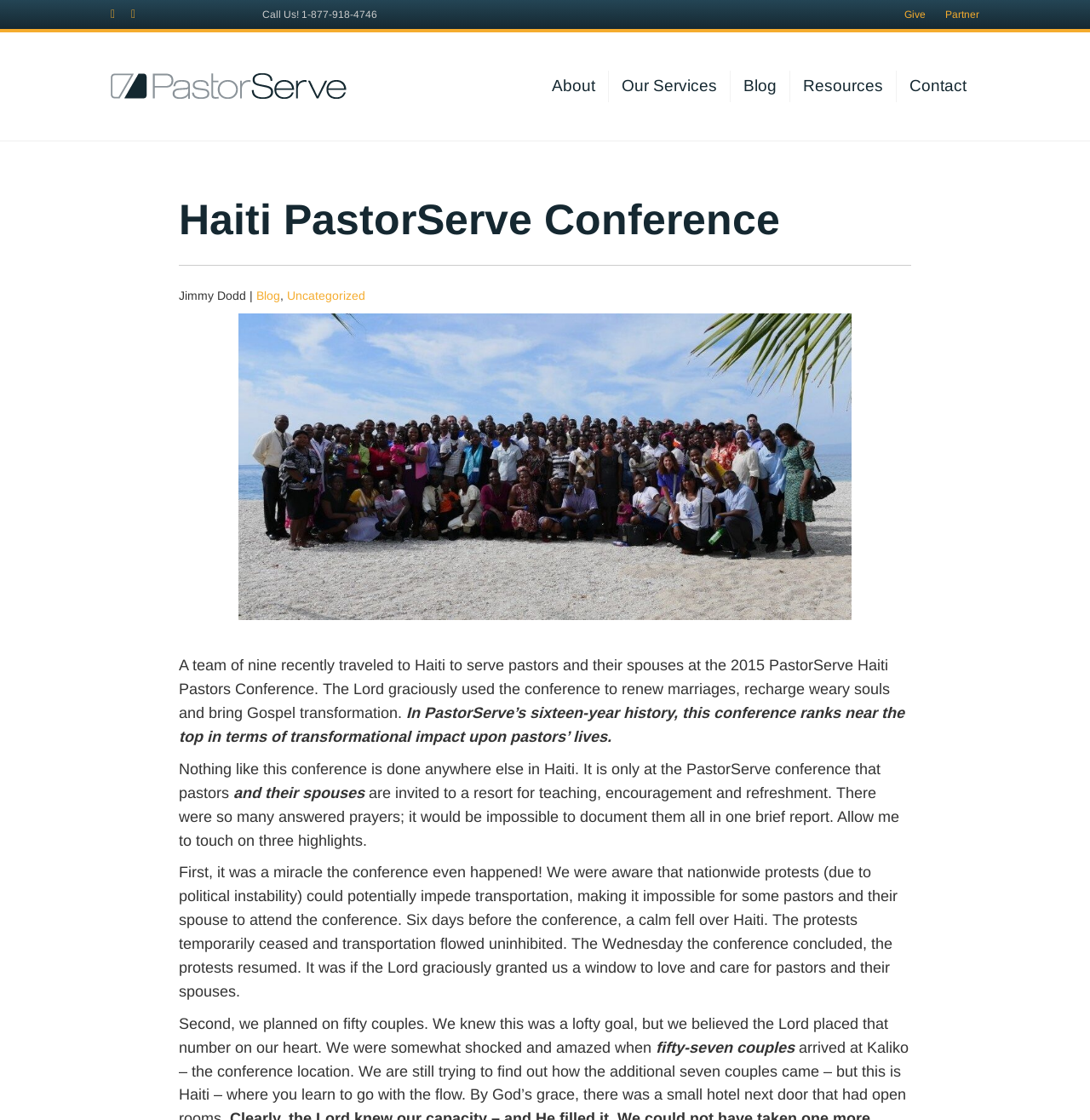Based on the element description: "About", identify the bounding box coordinates for this UI element. The coordinates must be four float numbers between 0 and 1, listed as [left, top, right, bottom].

[0.495, 0.063, 0.559, 0.091]